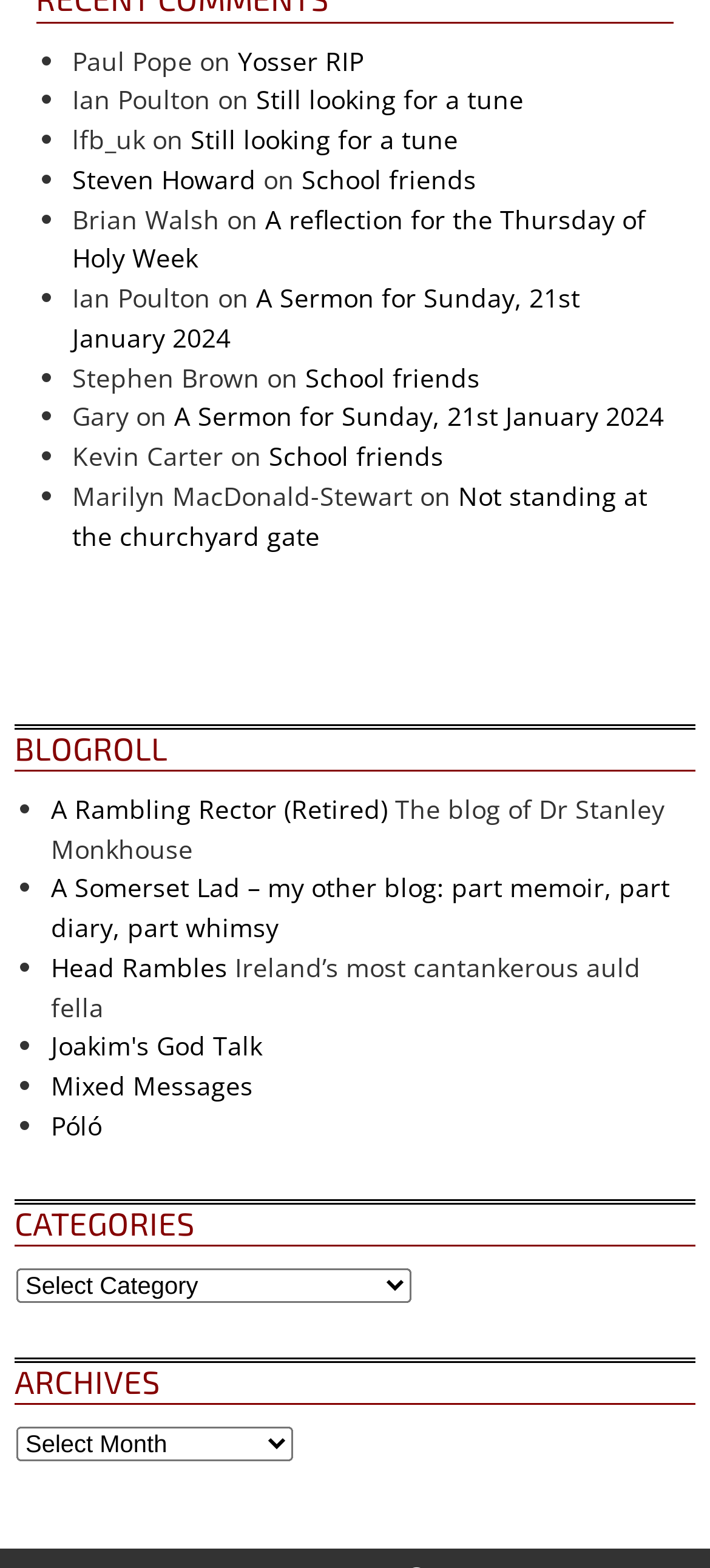What is the text of the first link on the webpage?
Please provide a single word or phrase as your answer based on the image.

Yosser RIP